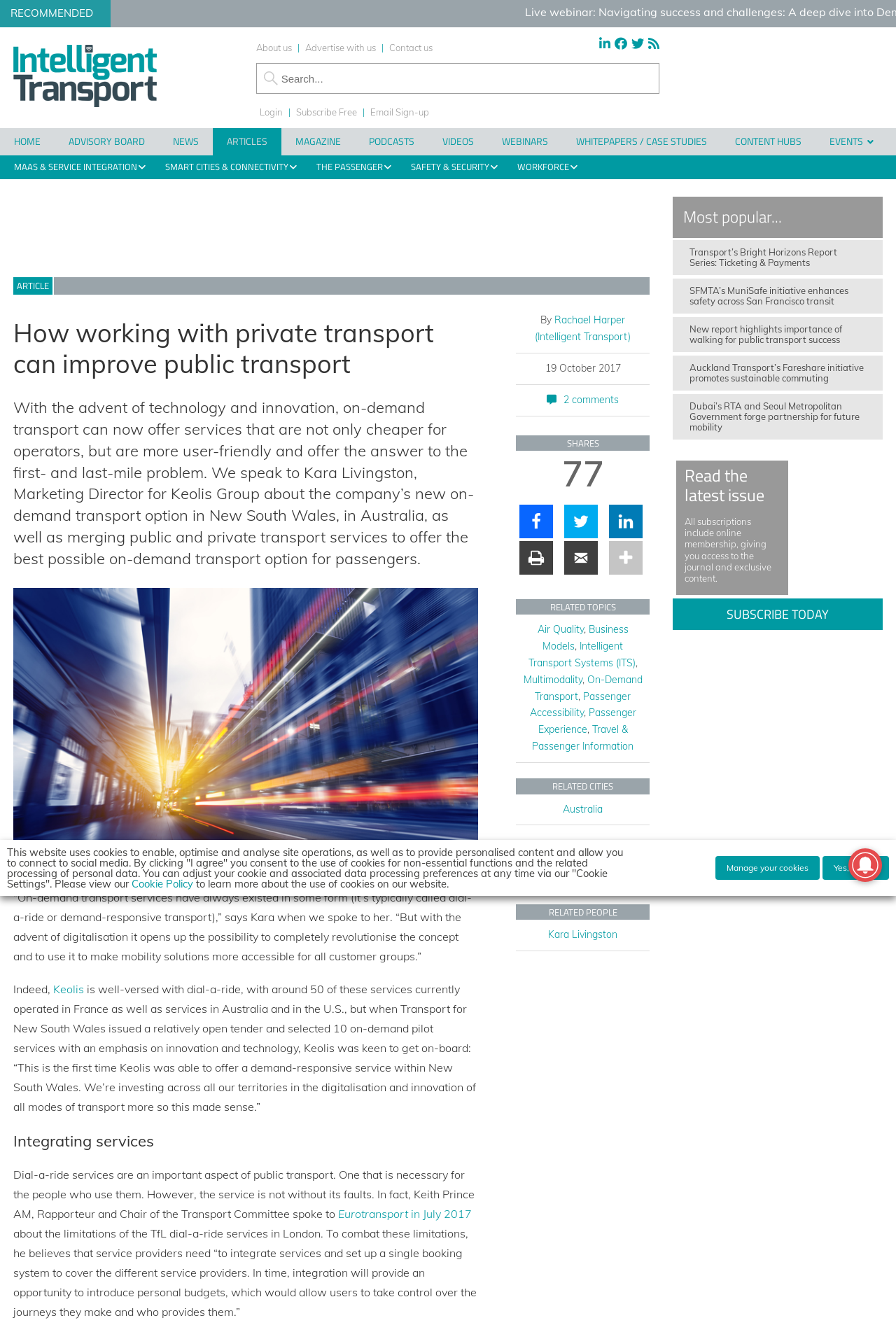Could you highlight the region that needs to be clicked to execute the instruction: "View Scopus"?

None